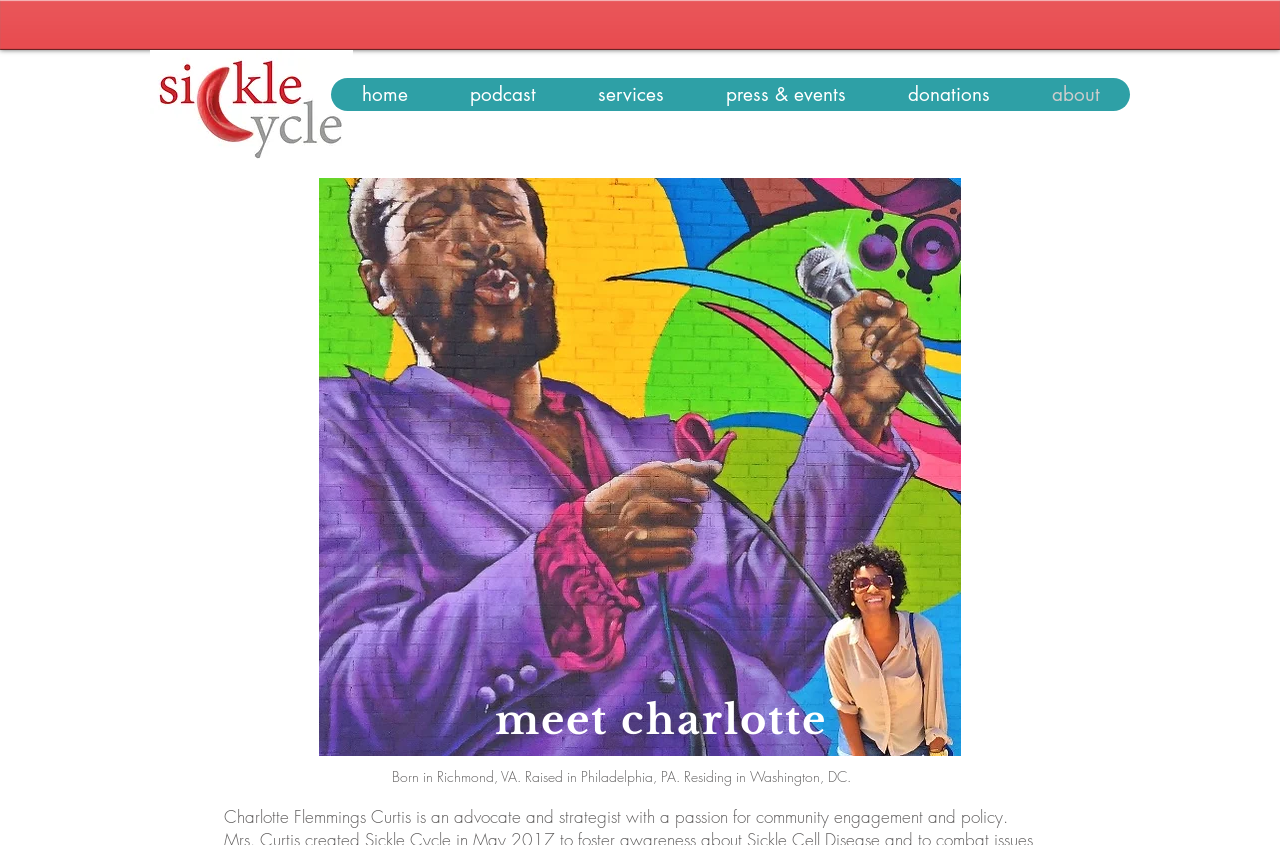What is the text above the description of Charlotte?
Please use the image to deliver a detailed and complete answer.

I found this answer by looking at the heading element with the description 'meet charlotte'.